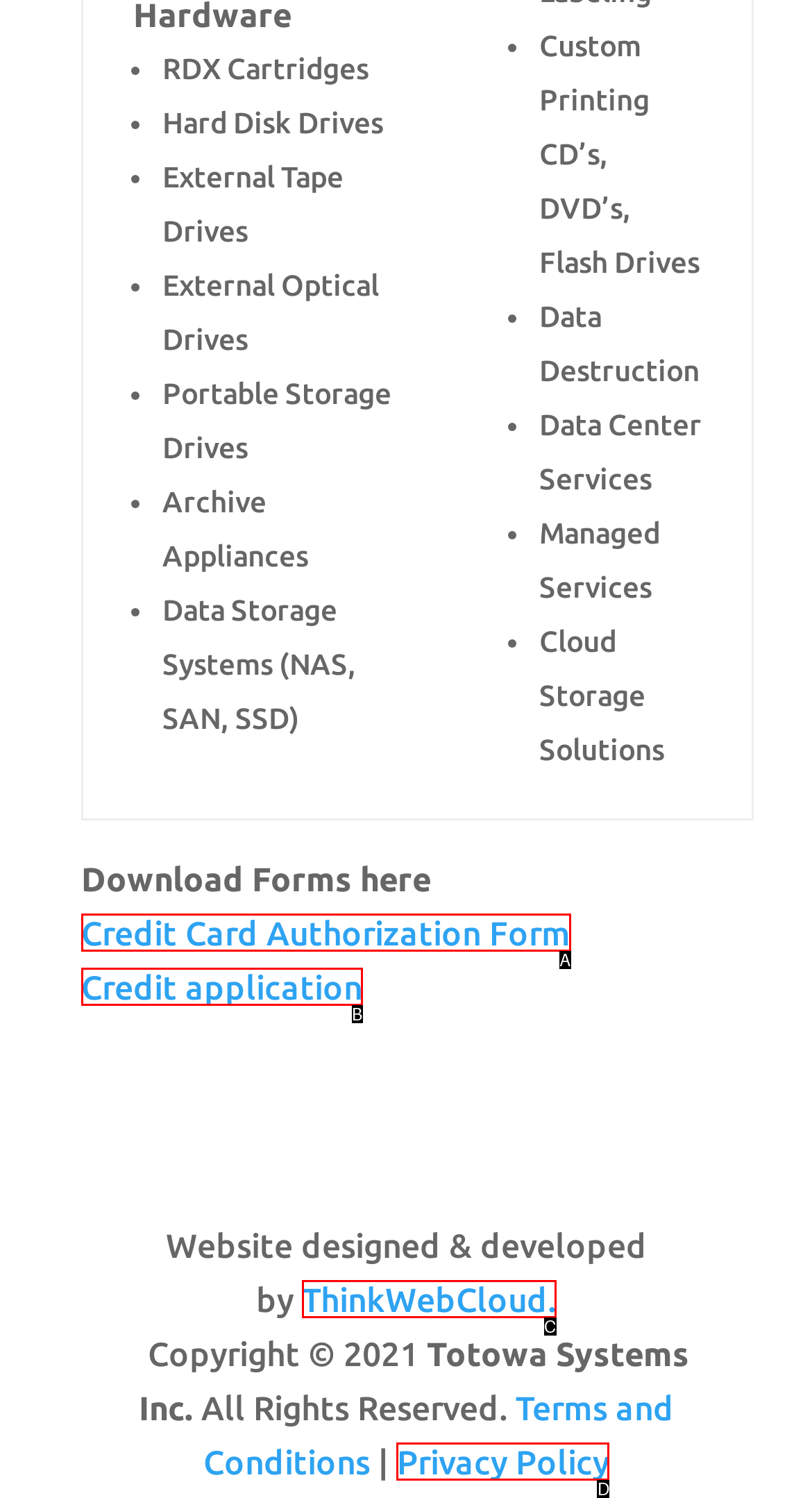Select the correct option based on the description: Privacy Policy
Answer directly with the option’s letter.

D